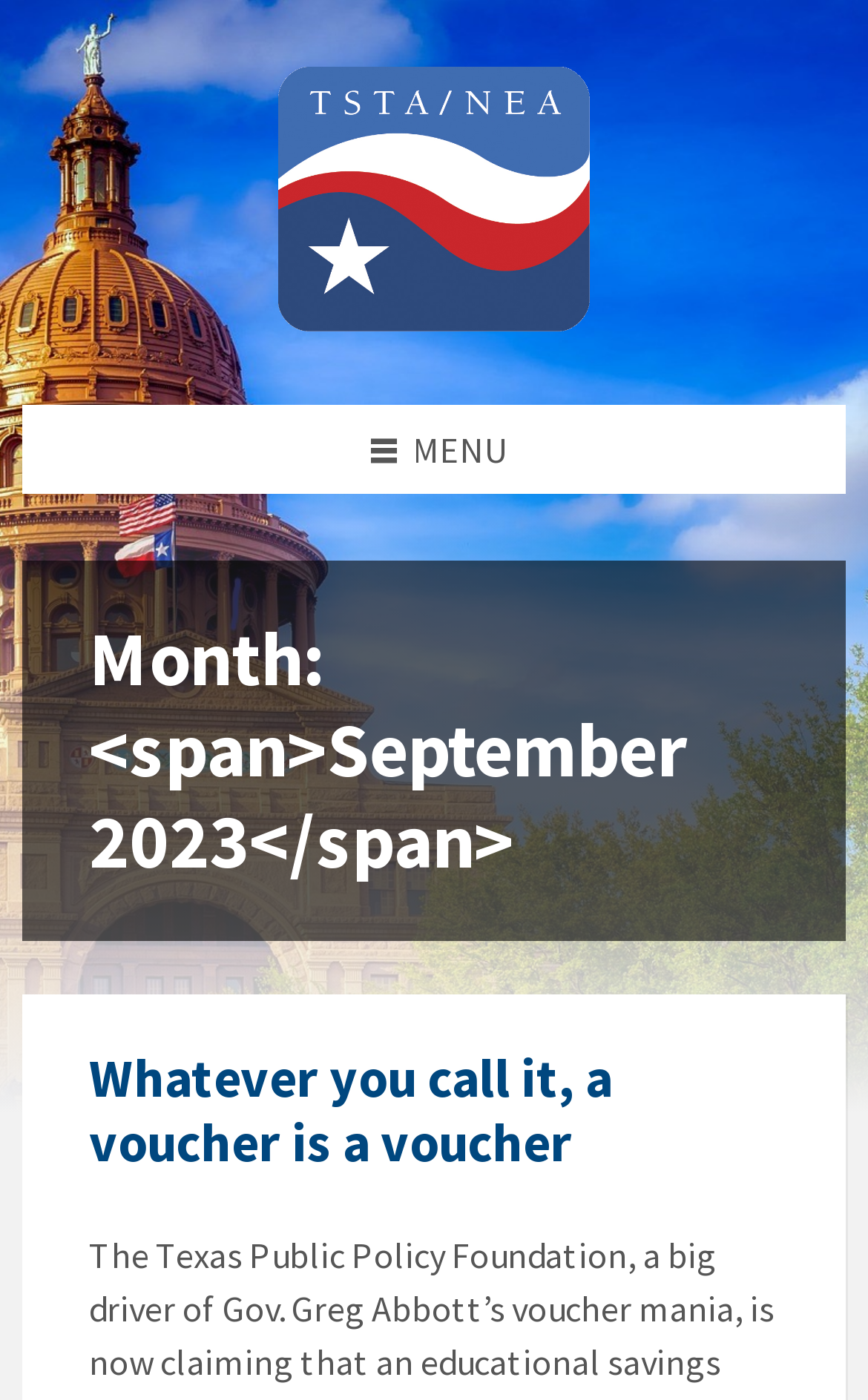Provide the bounding box coordinates for the specified HTML element described in this description: "parent_node: $1,500 $1,200". The coordinates should be four float numbers ranging from 0 to 1, in the format [left, top, right, bottom].

None